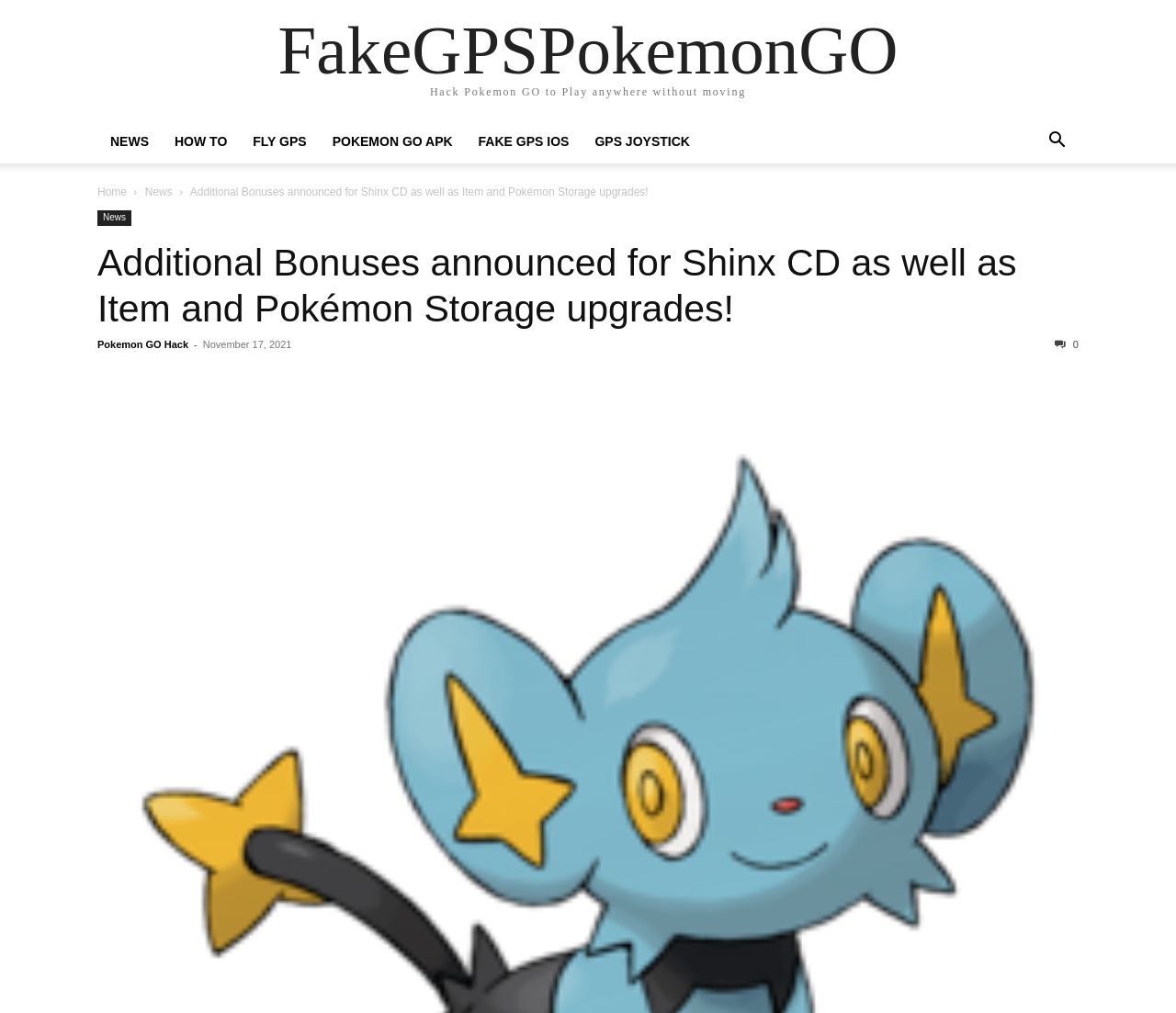Calculate the bounding box coordinates for the UI element based on the following description: "Fly GPS". Ensure the coordinates are four float numbers between 0 and 1, i.e., [left, top, right, bottom].

[0.204, 0.132, 0.272, 0.147]